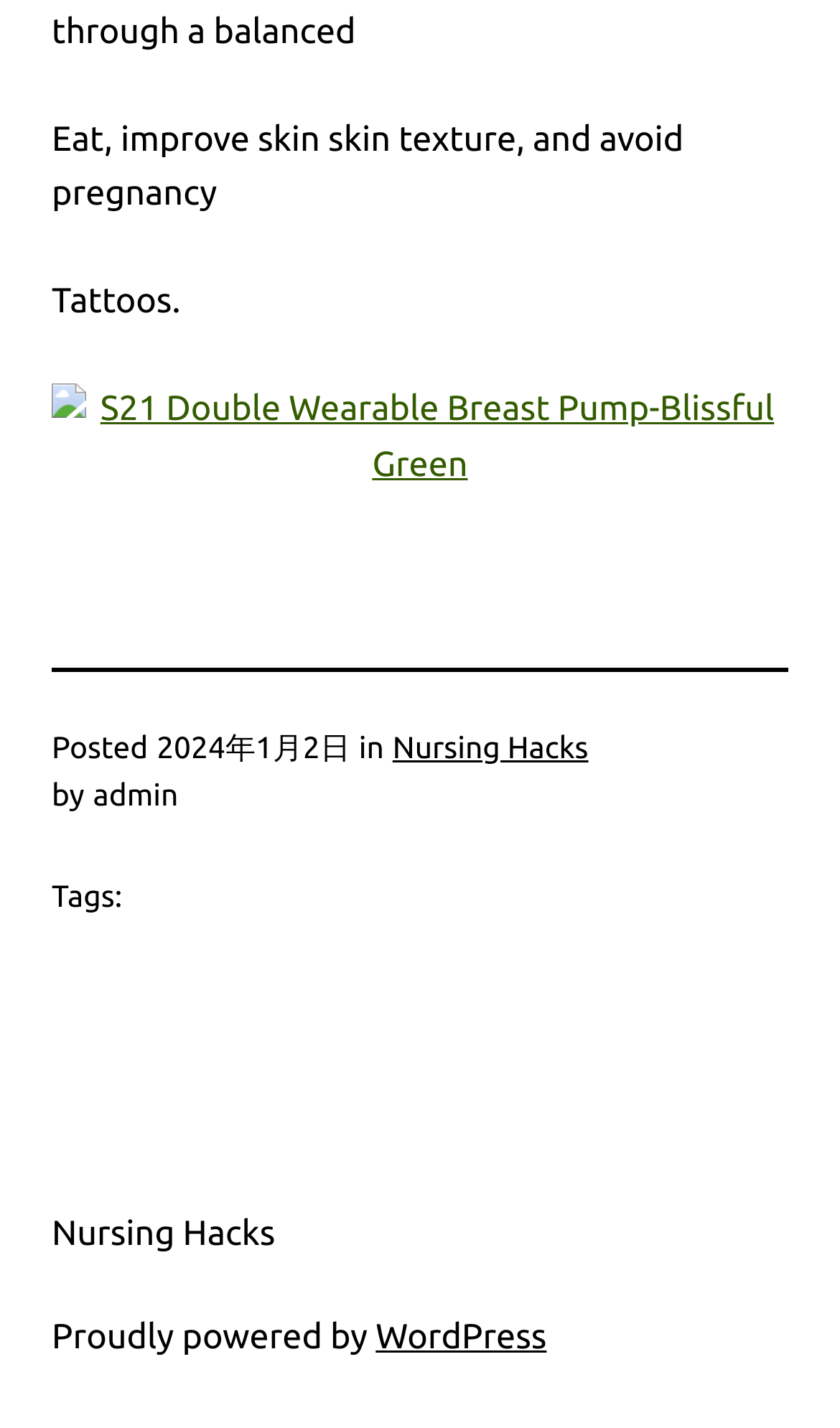When was the post published?
Can you offer a detailed and complete answer to this question?

I found the publication date by looking at the time element with the text '2024年1月2日' which is a child element of the 'Posted' text element.